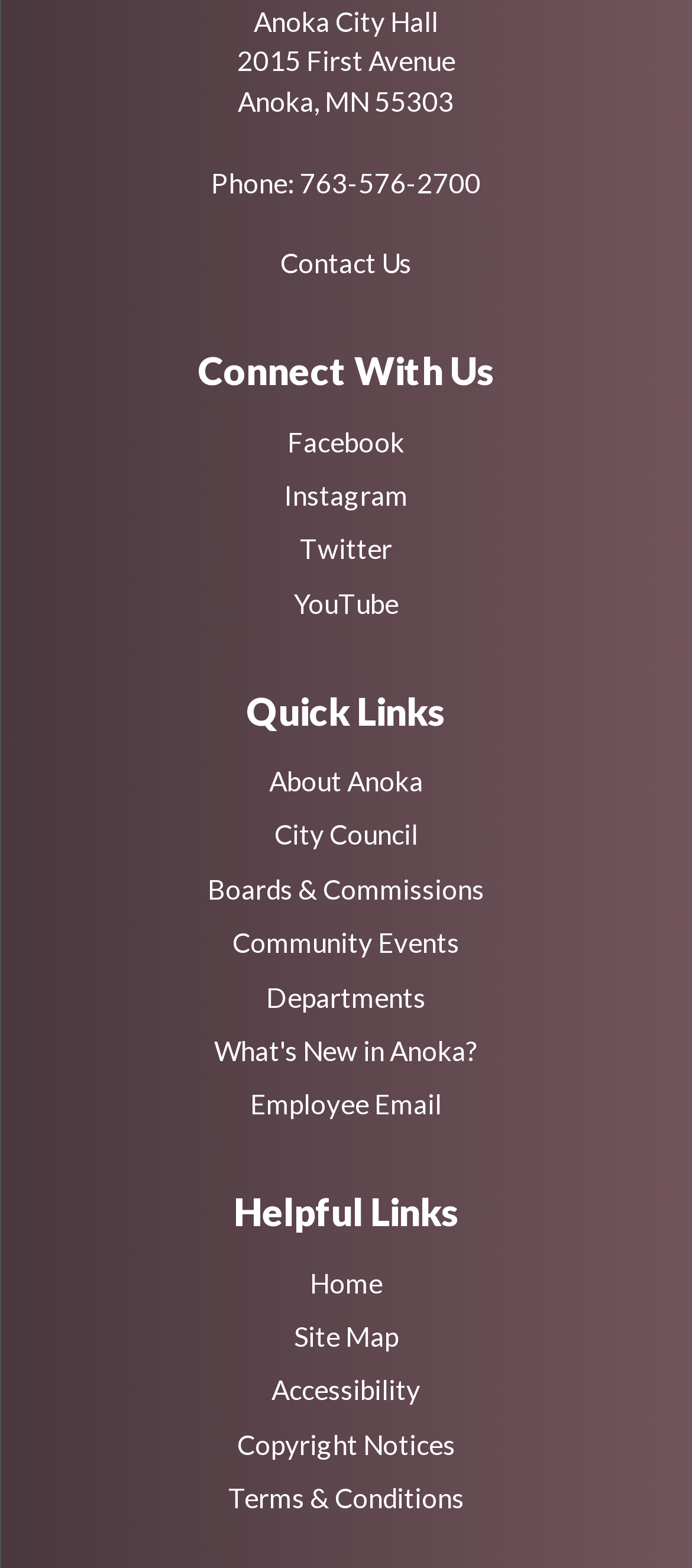Please provide a one-word or phrase answer to the question: 
What is the phone number of Anoka City Hall?

763-576-2700